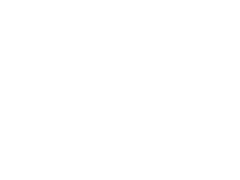What is the rating of Mindways Consulting?
Kindly offer a comprehensive and detailed response to the question.

The rating of Mindways Consulting is mentioned in the nearby text, which is '4.3 out of 5', based on 16 reviews, indicating a favorable reputation among clients.